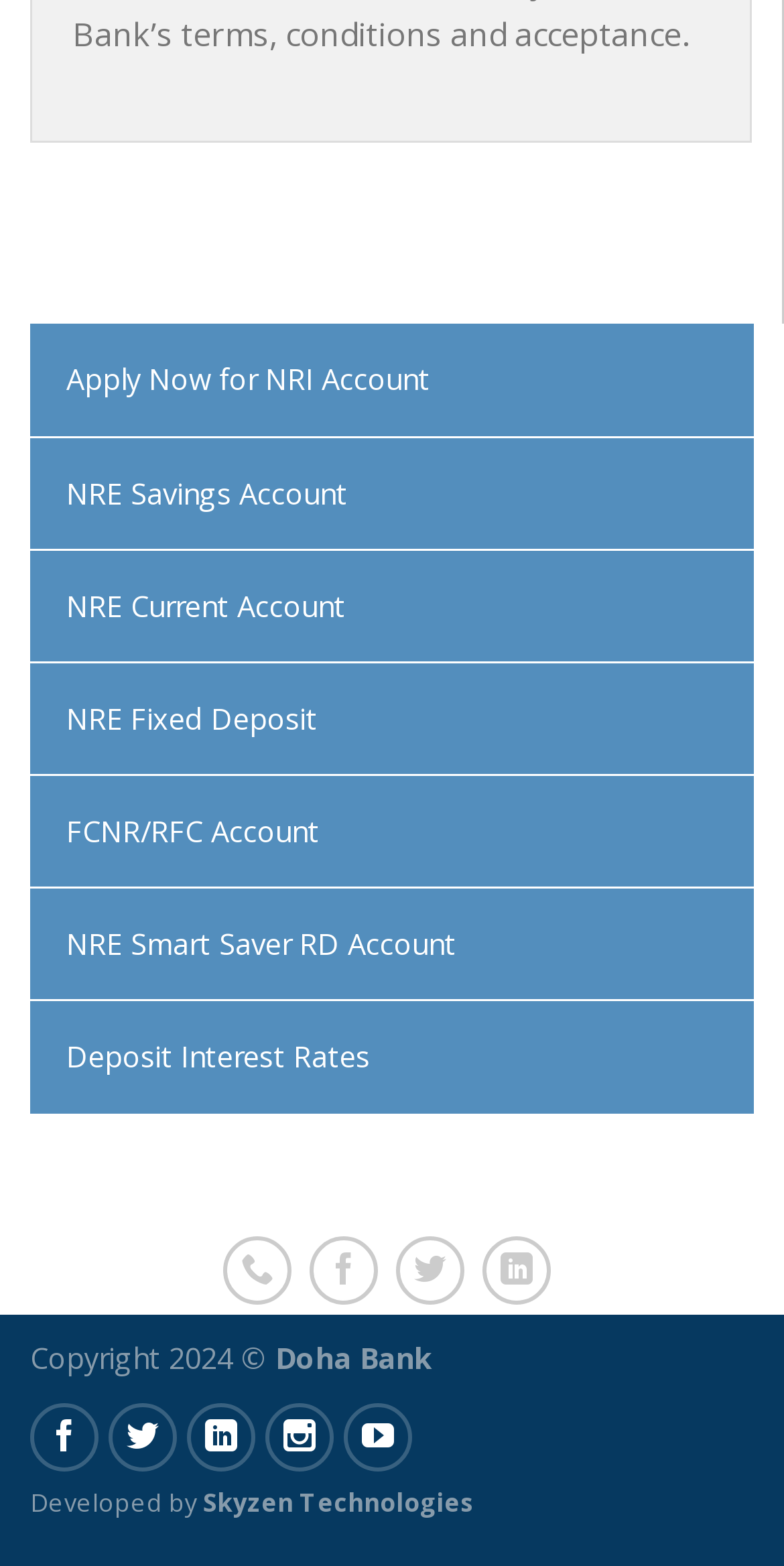Determine the bounding box coordinates of the element that should be clicked to execute the following command: "Apply for NRI Account".

[0.038, 0.207, 0.962, 0.279]